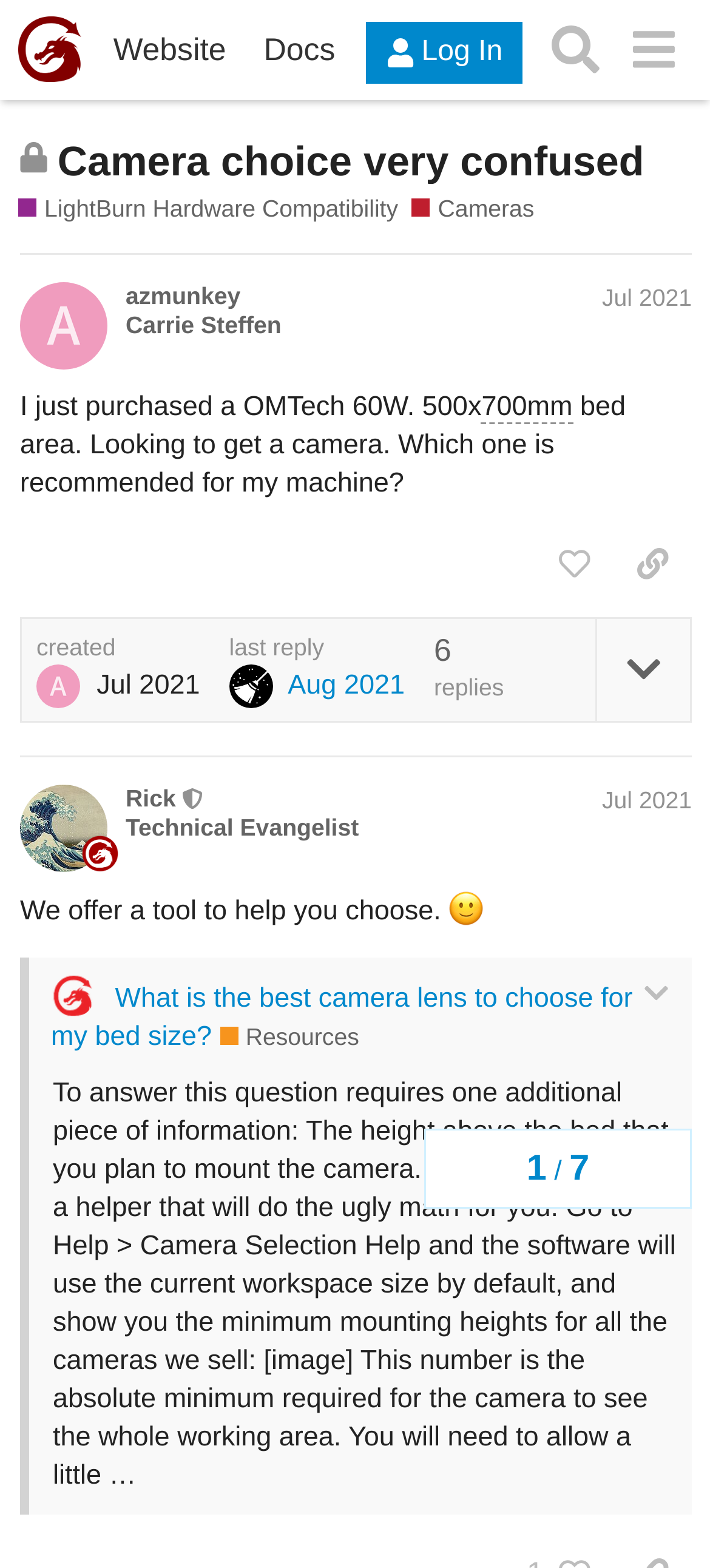Determine the bounding box for the UI element as described: "LightBurn Hardware Compatibility". The coordinates should be represented as four float numbers between 0 and 1, formatted as [left, top, right, bottom].

[0.026, 0.123, 0.561, 0.144]